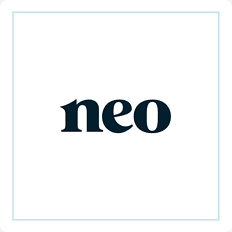Give a one-word or one-phrase response to the question:
What is the primary focus of Neo Financial's products?

Digital financial products